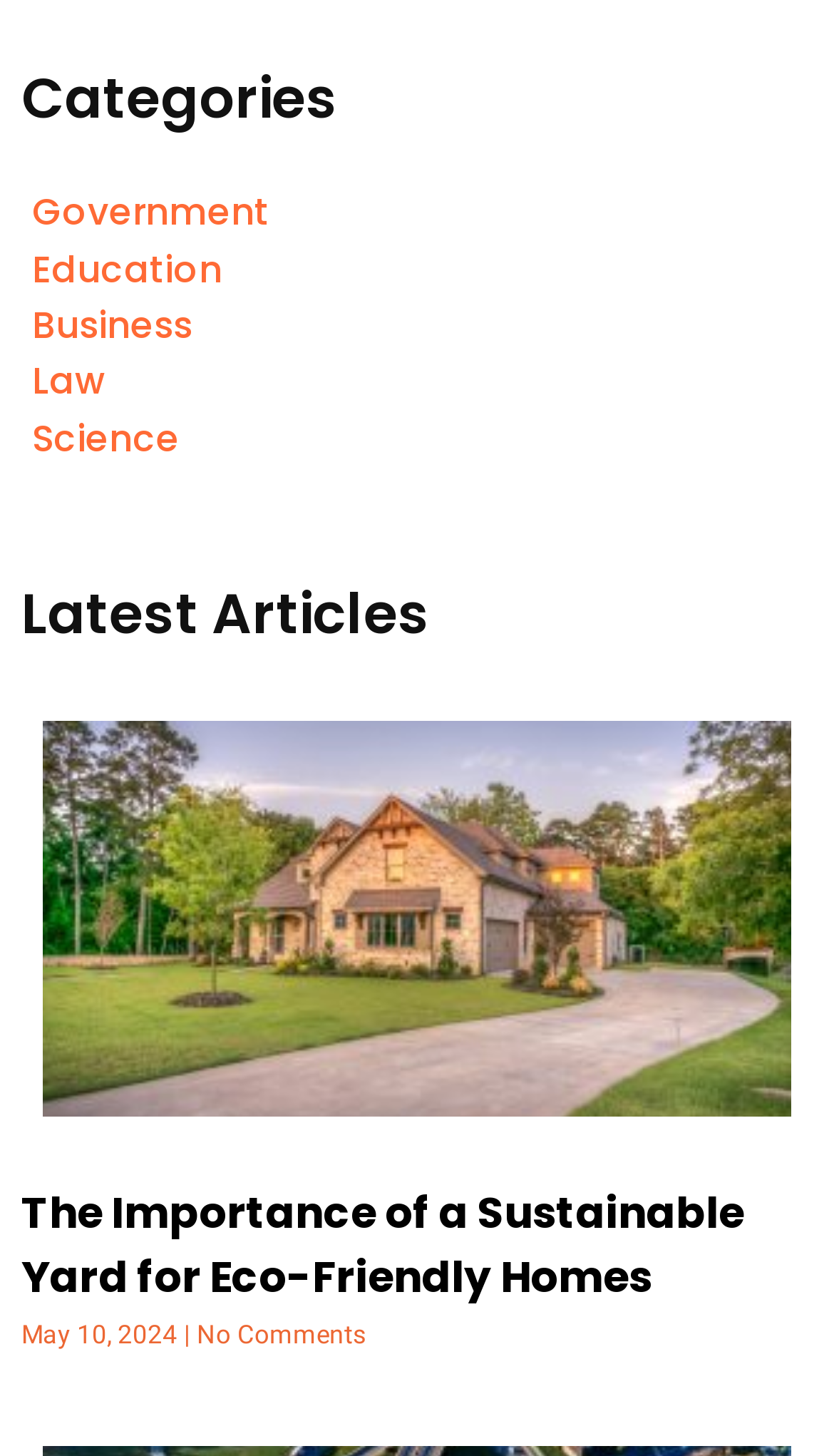Please examine the image and answer the question with a detailed explanation:
When was the latest article published?

I found the publication date of the latest article, which is 'May 10, 2024', located below the title of the article.